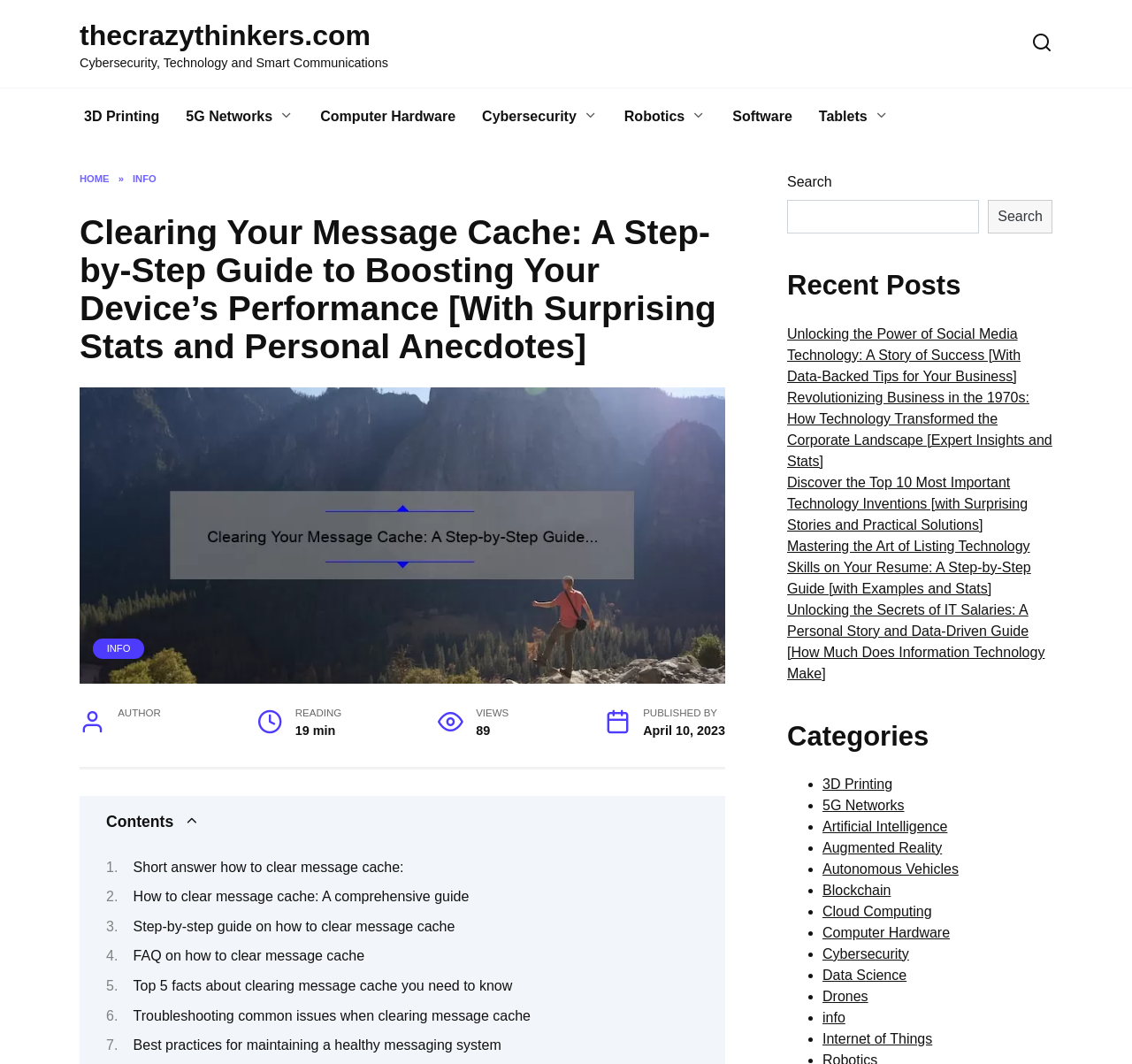Provide an in-depth caption for the contents of the webpage.

This webpage is a blog post titled "Clearing Your Message Cache: A Step-by-Step Guide to Boosting Your Device’s Performance [With Surprising Stats and Personal Anecdotes]" on thecrazythinkers.com. At the top, there is a navigation menu with links to "HOME", "INFO", and other categories. Below the navigation menu, there is a heading with the title of the blog post, accompanied by an image.

On the left side of the page, there are several links to different categories, including "3D Printing", "5G Networks", "Computer Hardware", and more. These links are arranged horizontally and take up about a quarter of the page's width.

The main content of the blog post is divided into sections, with headings and links to related topics. The first section is a short answer to the question "How to clear message cache?" followed by a more comprehensive guide, a step-by-step guide, FAQs, and other related topics.

On the right side of the page, there is a search bar with a button to search the website. Below the search bar, there is a section titled "Recent Posts" with links to other blog posts on the website. Further down, there is a section titled "Categories" with a list of categories, including "3D Printing", "5G Networks", "Artificial Intelligence", and more. Each category is marked with a bullet point and is a link to a related page.

At the bottom of the page, there is information about the author, the reading time, and the number of views. The page also displays the date of publication.